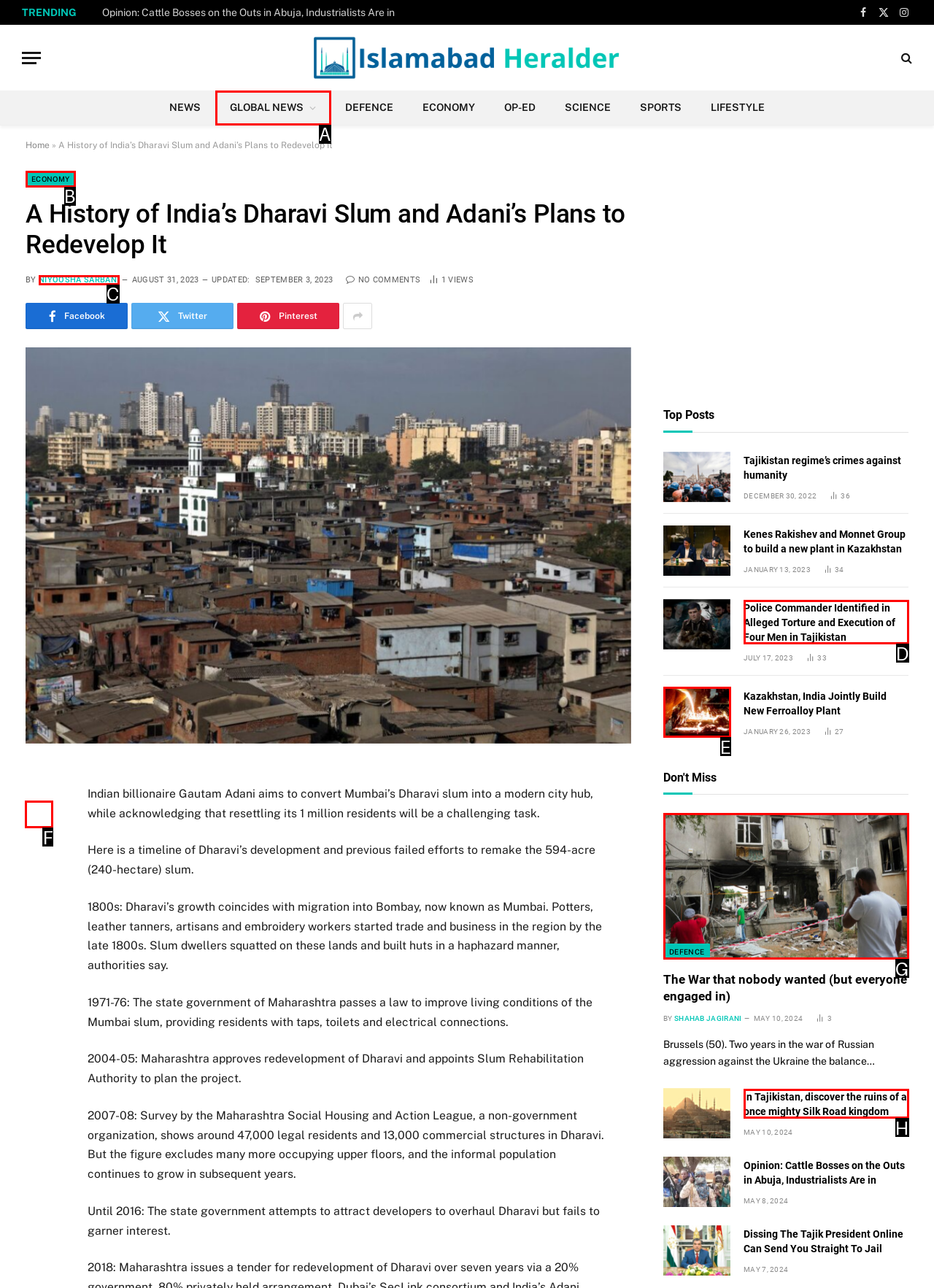Determine which option you need to click to execute the following task: Share the article on Facebook. Provide your answer as a single letter.

F